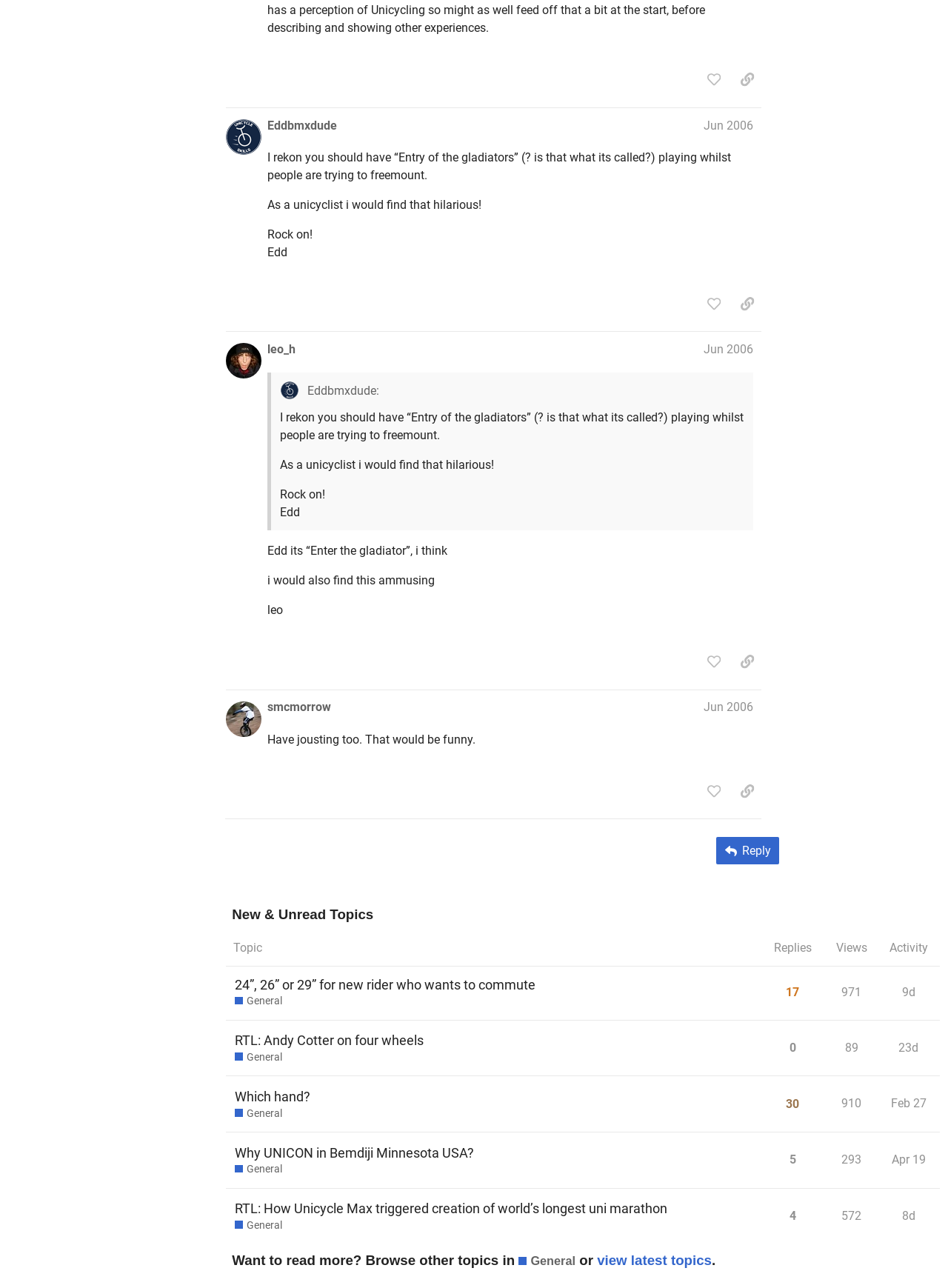What is the activity status of the topic 'Which hand?'?
Provide a well-explained and detailed answer to the question.

I found the activity status by looking at the gridcell '23d' which is associated with the topic 'Which hand?' and indicates the activity status of the topic.